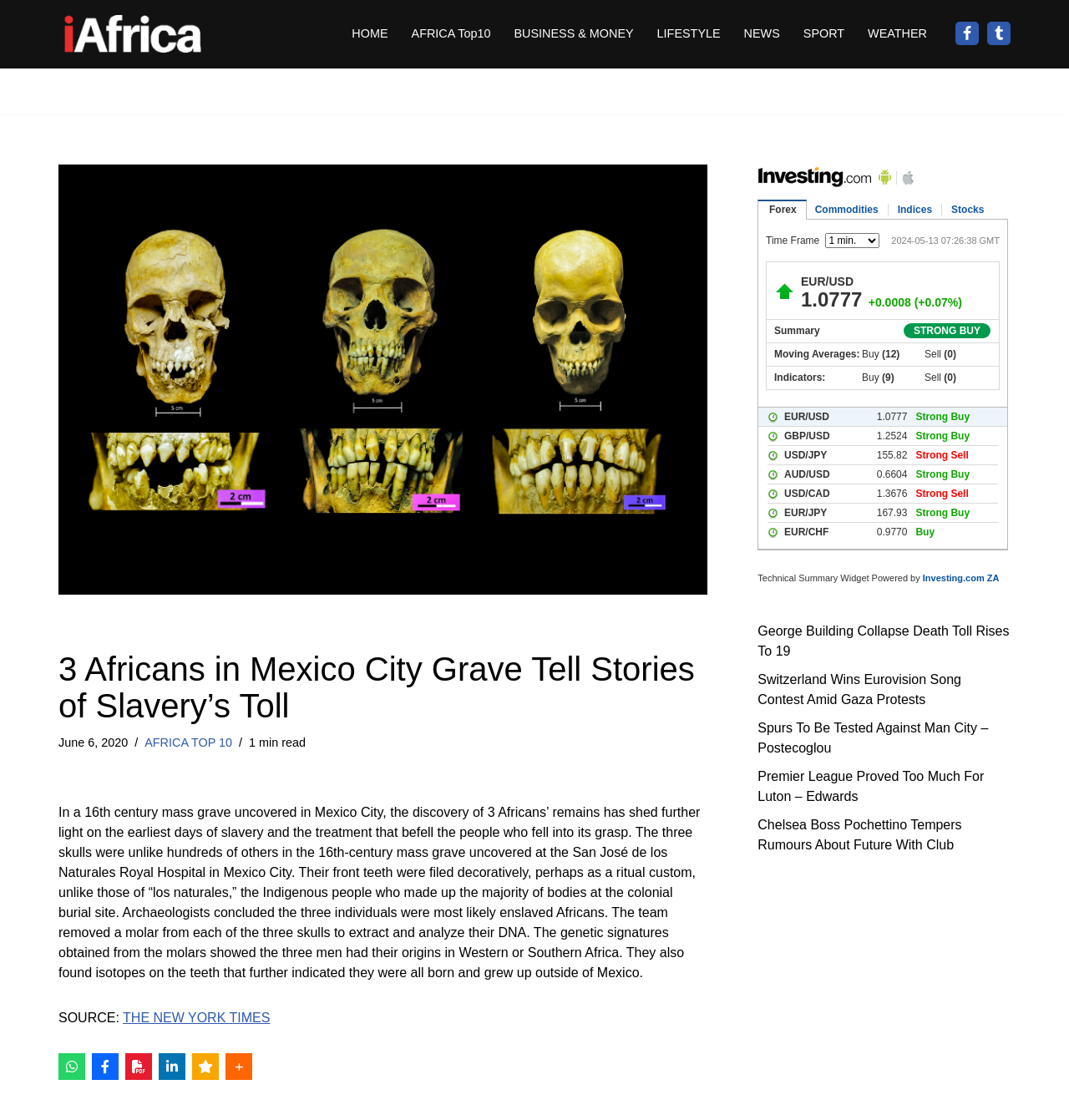Please specify the bounding box coordinates of the clickable region necessary for completing the following instruction: "Read the article about 3 Africans in Mexico City Grave". The coordinates must consist of four float numbers between 0 and 1, i.e., [left, top, right, bottom].

[0.043, 0.102, 0.674, 0.999]